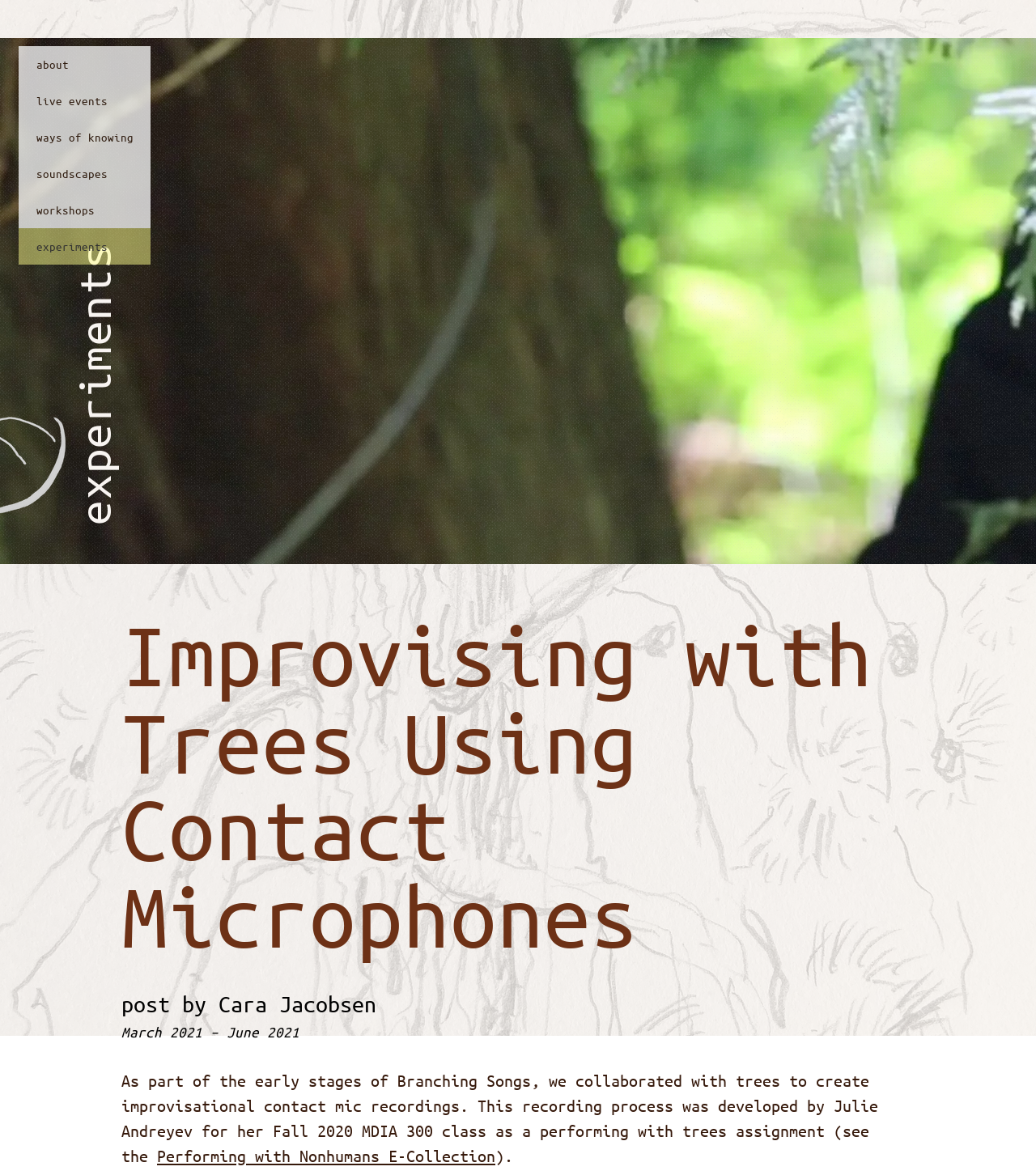Find the bounding box coordinates of the element to click in order to complete the given instruction: "click the about link."

[0.018, 0.039, 0.145, 0.07]